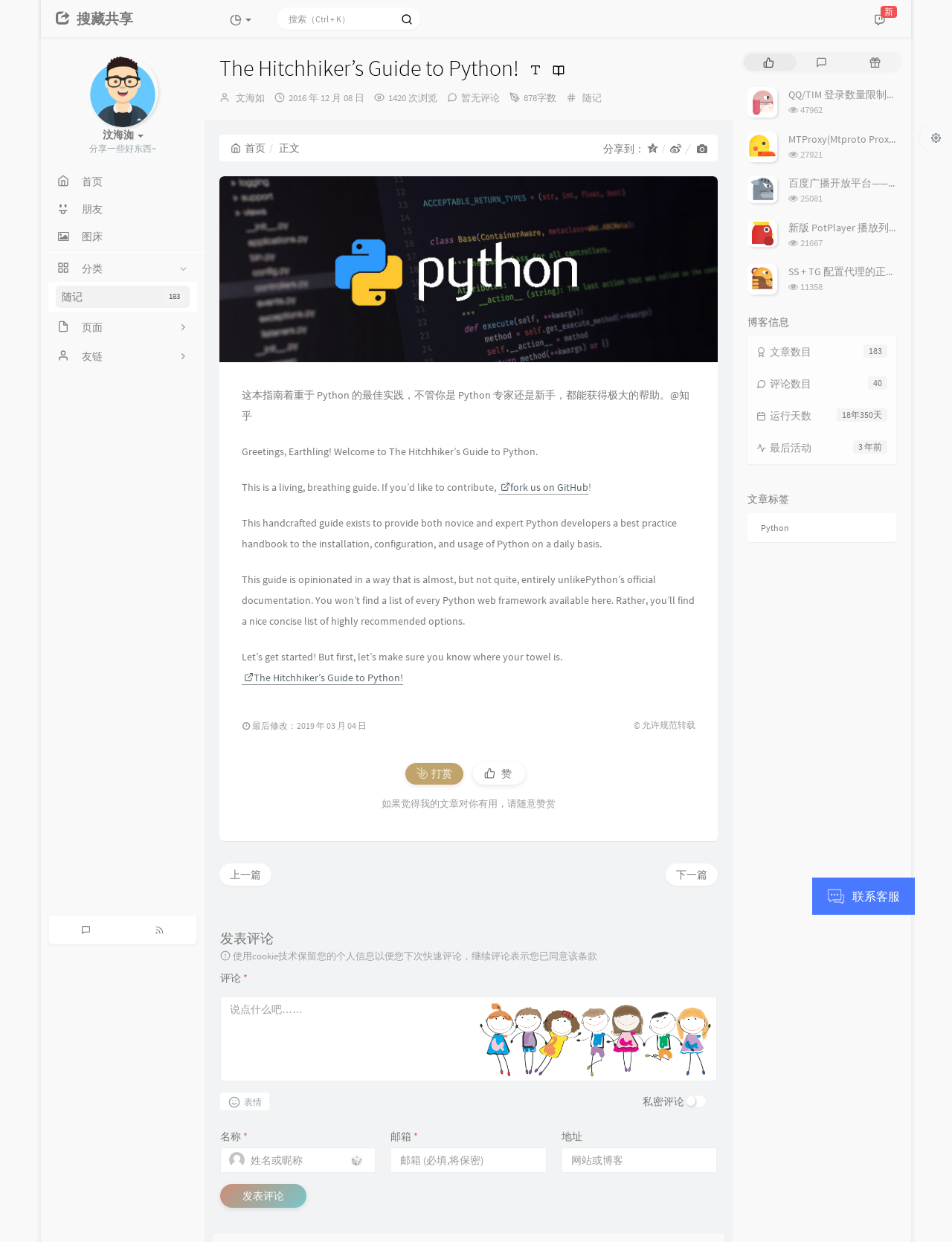Please determine the bounding box coordinates, formatted as (top-left x, top-left y, bottom-right x, bottom-right y), with all values as floating point numbers between 0 and 1. Identify the bounding box of the region described as: Share

None